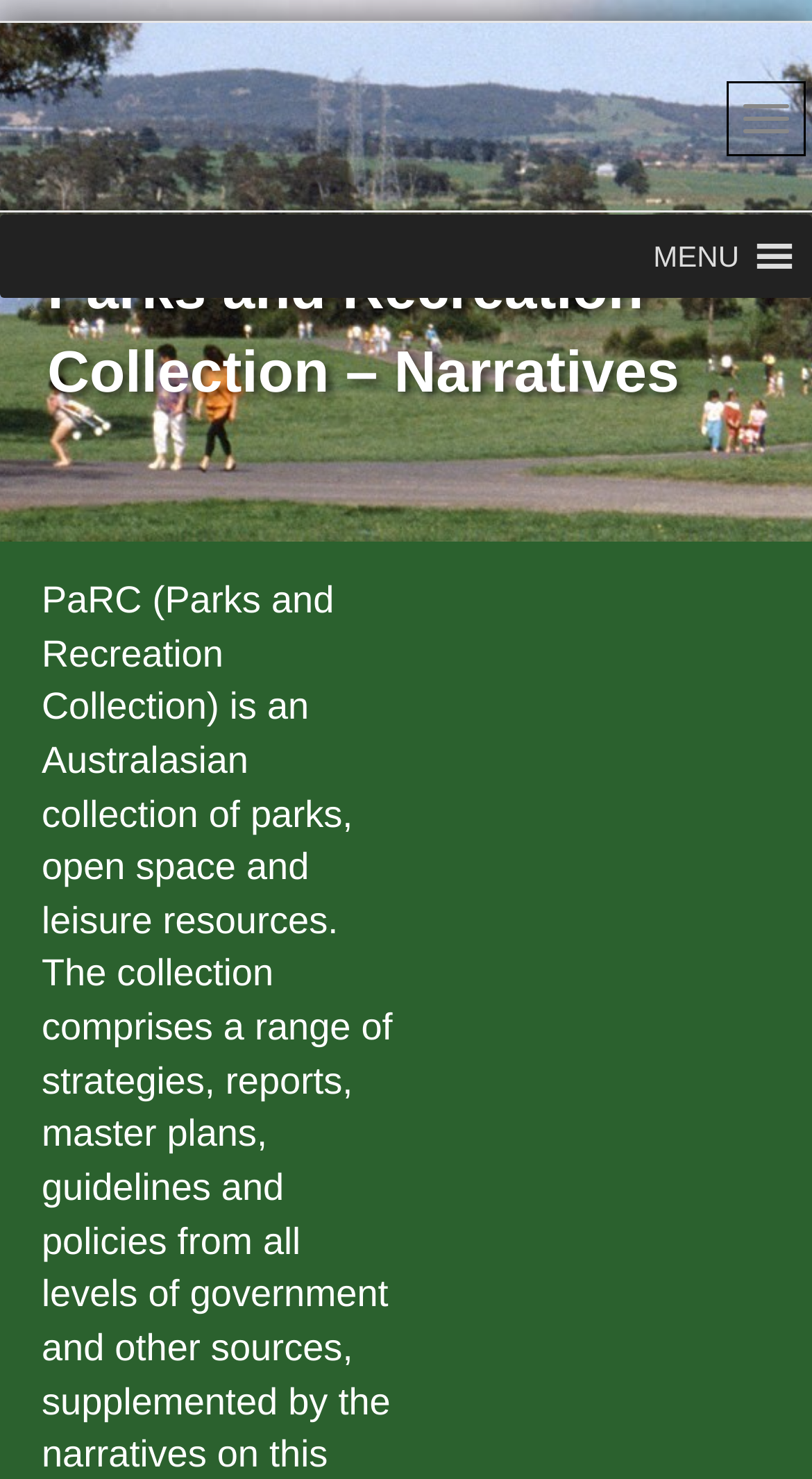Given the element description "alternatives" in the screenshot, predict the bounding box coordinates of that UI element.

None